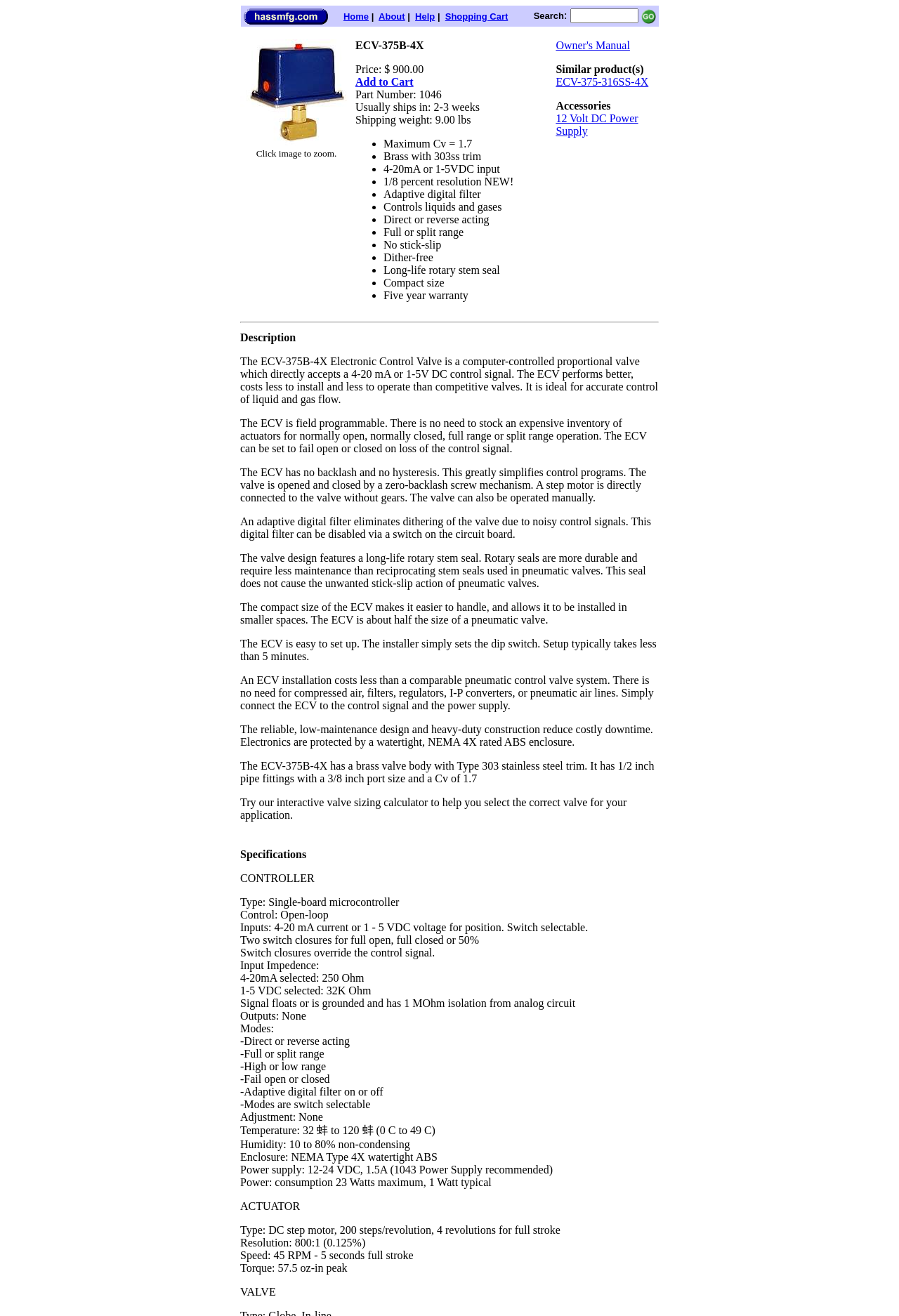What is the Cv of the ECV-375B-4X?
Please provide an in-depth and detailed response to the question.

The Cv of the ECV-375B-4X is mentioned in the product description as 1.7.